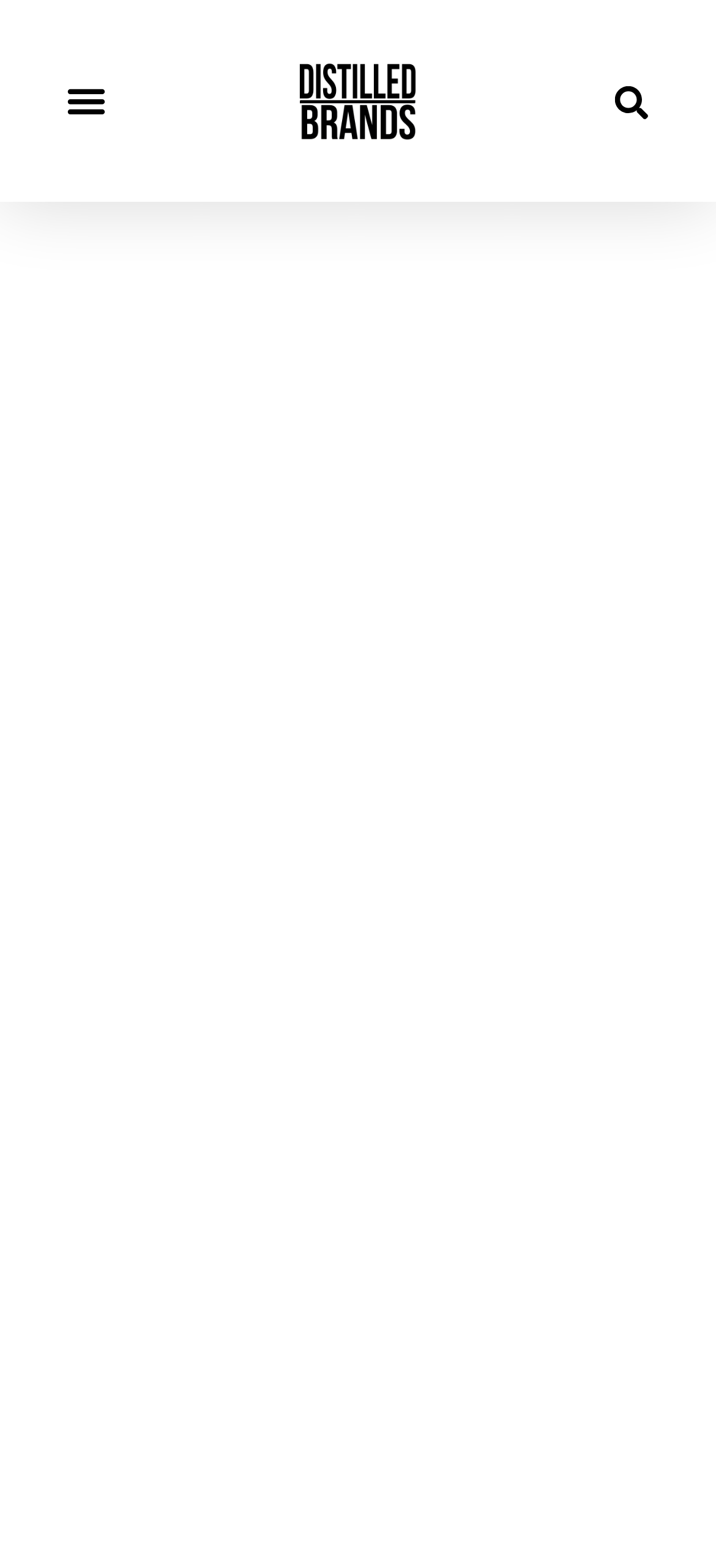Determine the bounding box coordinates of the UI element described by: "Acuity Brands, Inc.".

None